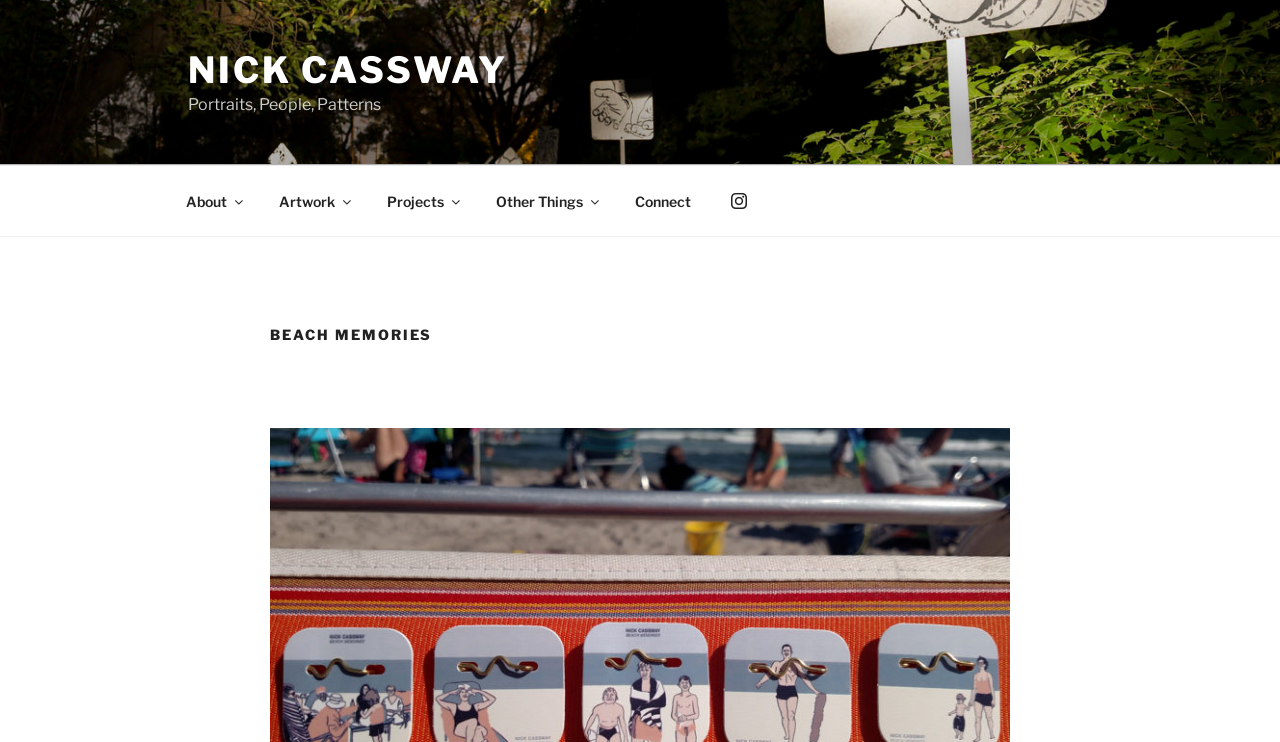Determine the bounding box of the UI element mentioned here: "Connect". The coordinates must be in the format [left, top, right, bottom] with values ranging from 0 to 1.

[0.482, 0.238, 0.553, 0.304]